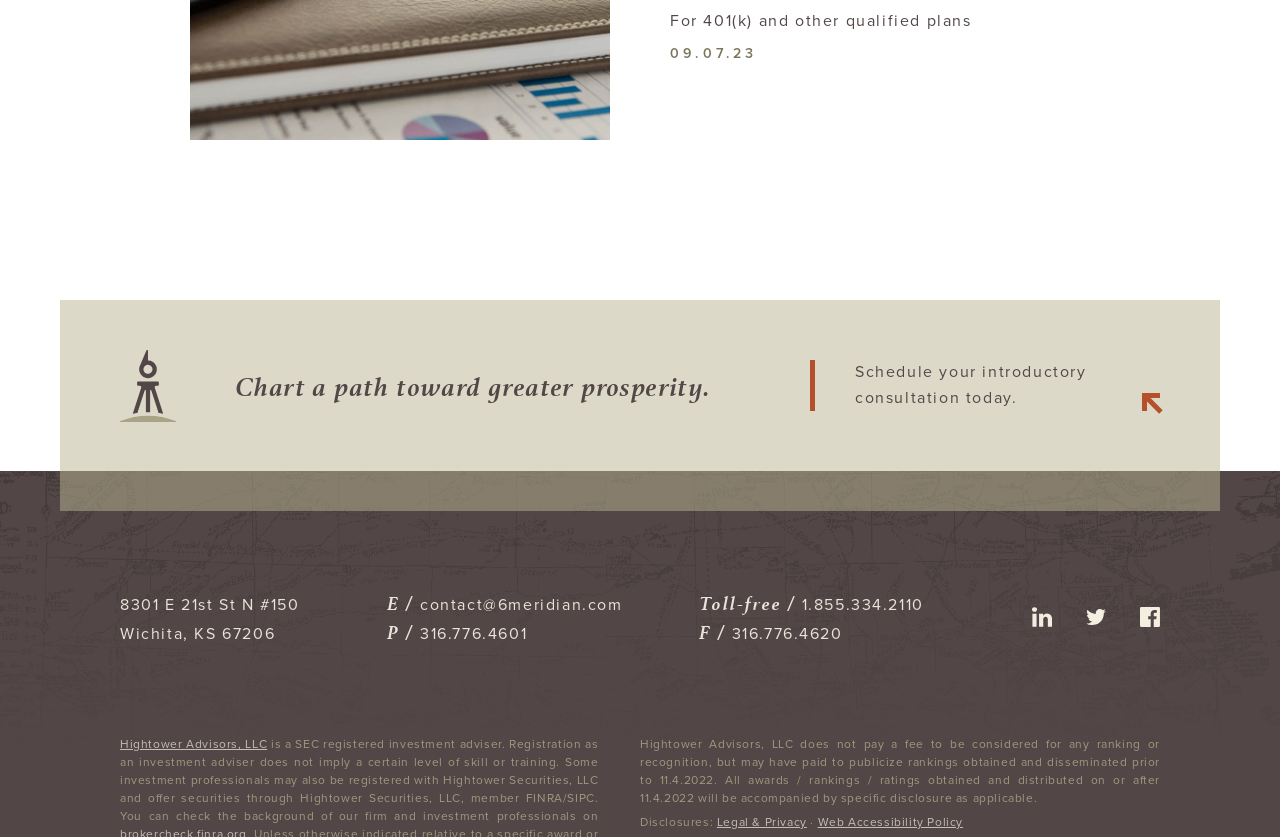Locate the bounding box coordinates of the segment that needs to be clicked to meet this instruction: "Schedule a consultation".

[0.047, 0.359, 0.953, 0.563]